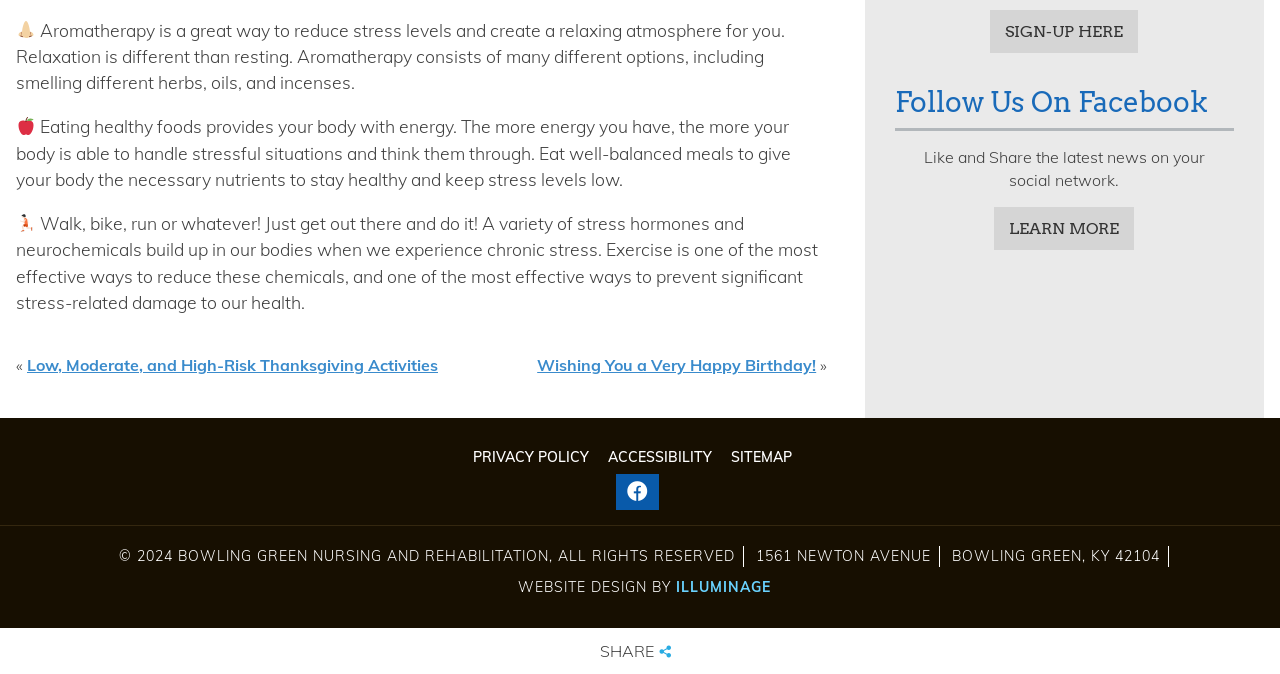Find and provide the bounding box coordinates for the UI element described with: "Privacy Policy".

[0.37, 0.665, 0.46, 0.692]